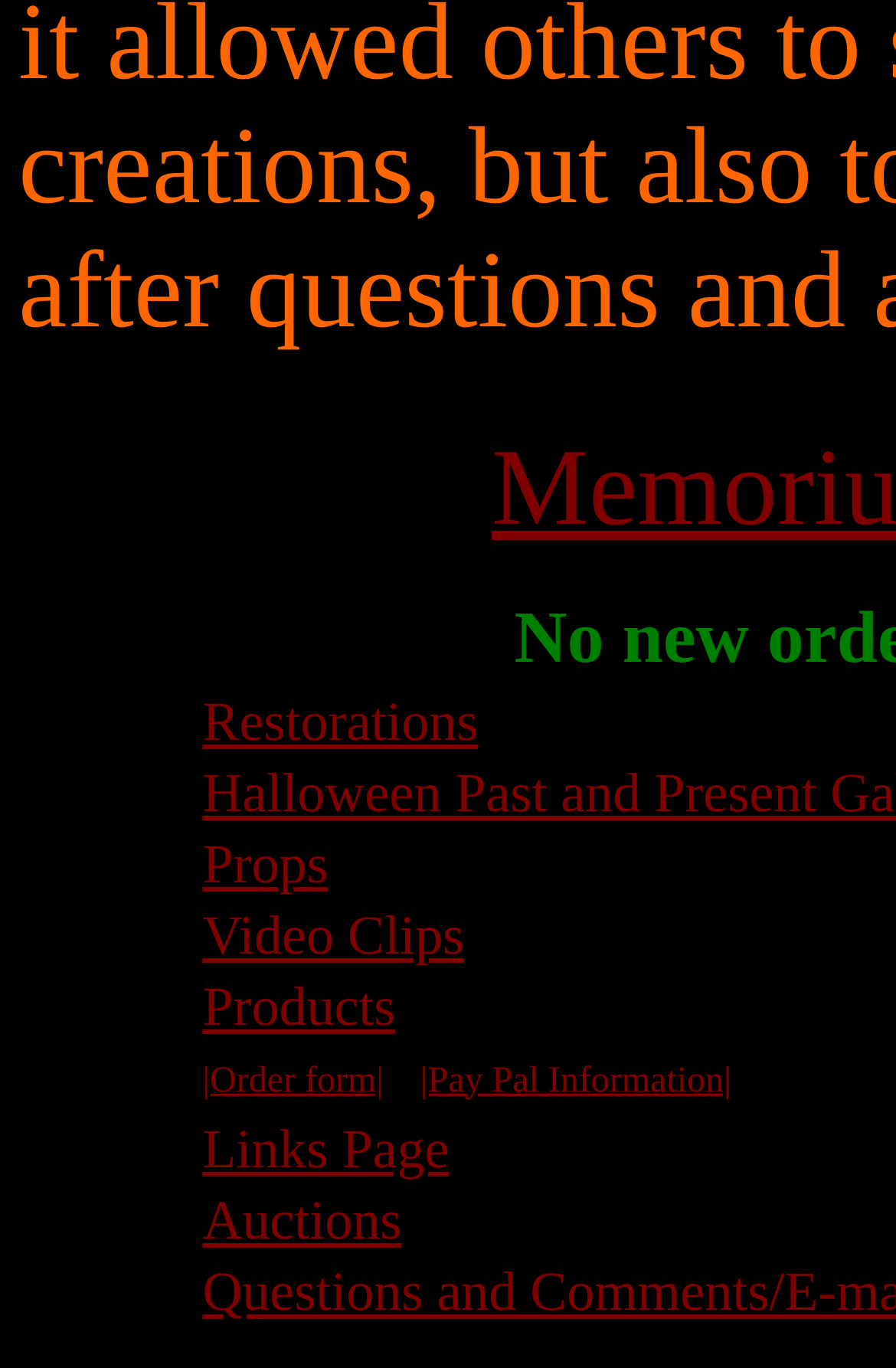Determine the bounding box coordinates of the clickable element necessary to fulfill the instruction: "Access products". Provide the coordinates as four float numbers within the 0 to 1 range, i.e., [left, top, right, bottom].

[0.226, 0.716, 0.441, 0.759]